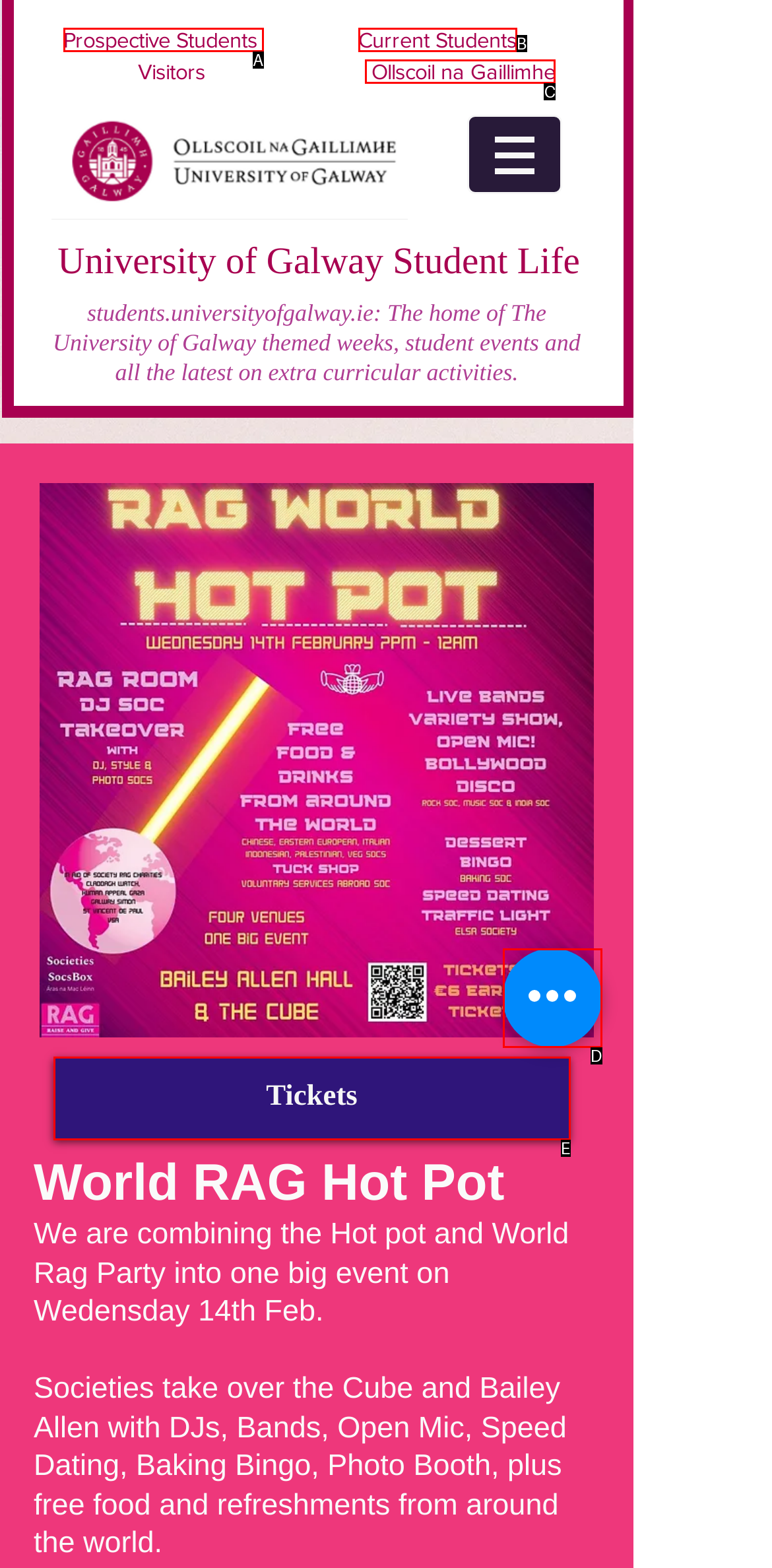Tell me which one HTML element best matches the description: Online Courses Answer with the option's letter from the given choices directly.

None